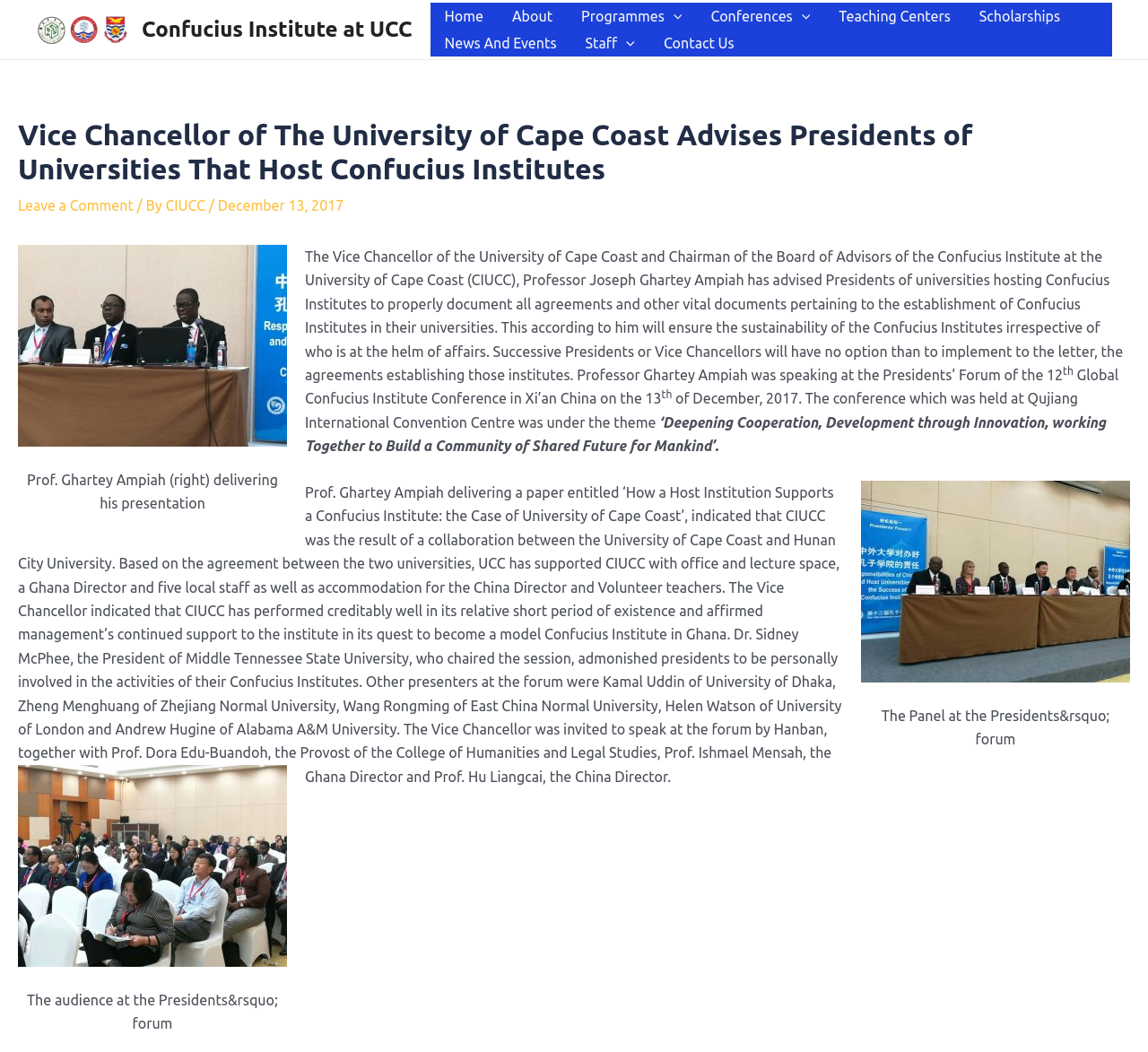What is the name of the China Director of CIUCC?
Please provide a single word or phrase as your answer based on the screenshot.

Prof. Hu Liangcai